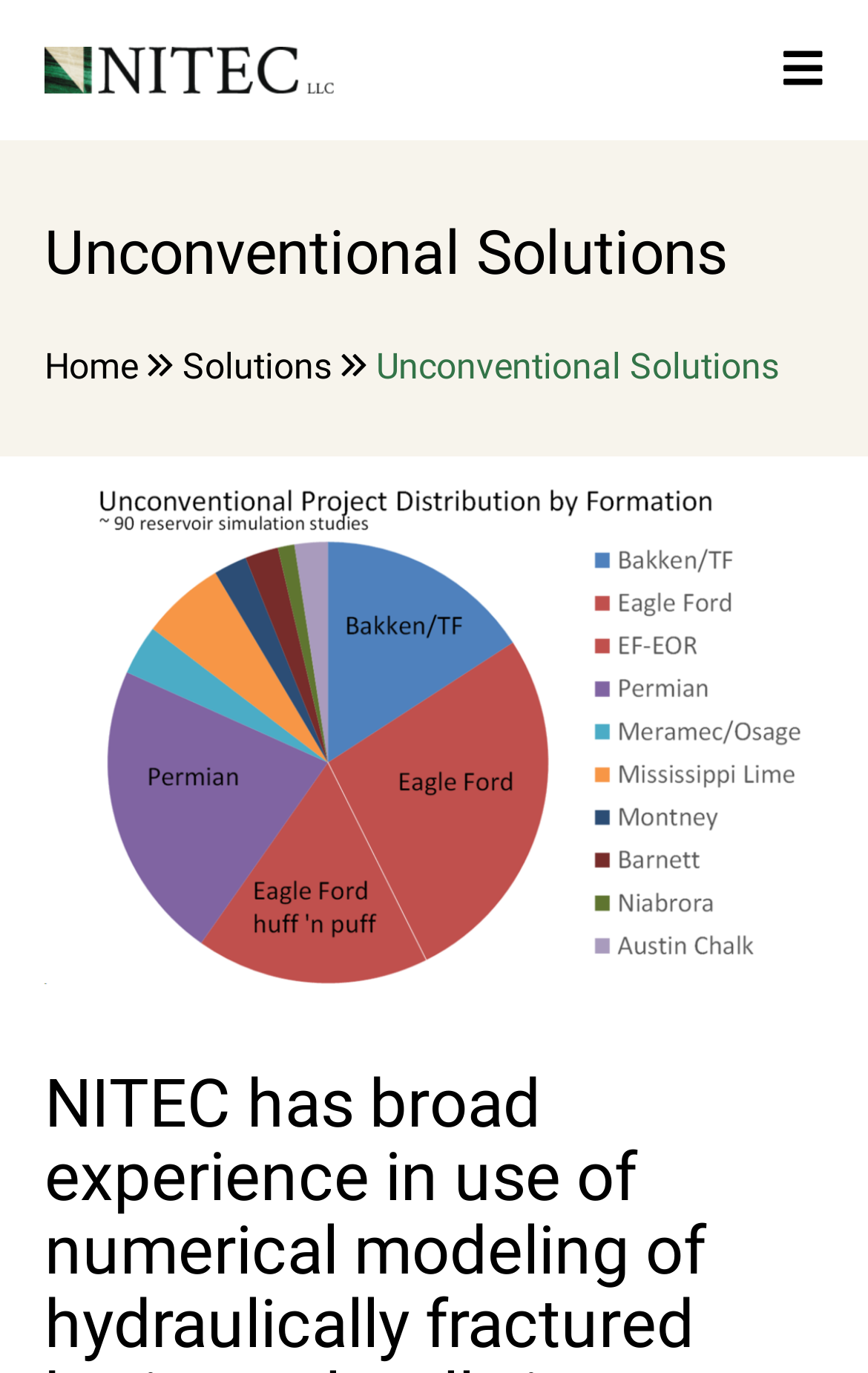Determine the bounding box of the UI component based on this description: "alt="Nitec LLC"". The bounding box coordinates should be four float values between 0 and 1, i.e., [left, top, right, bottom].

[0.051, 0.035, 0.385, 0.068]